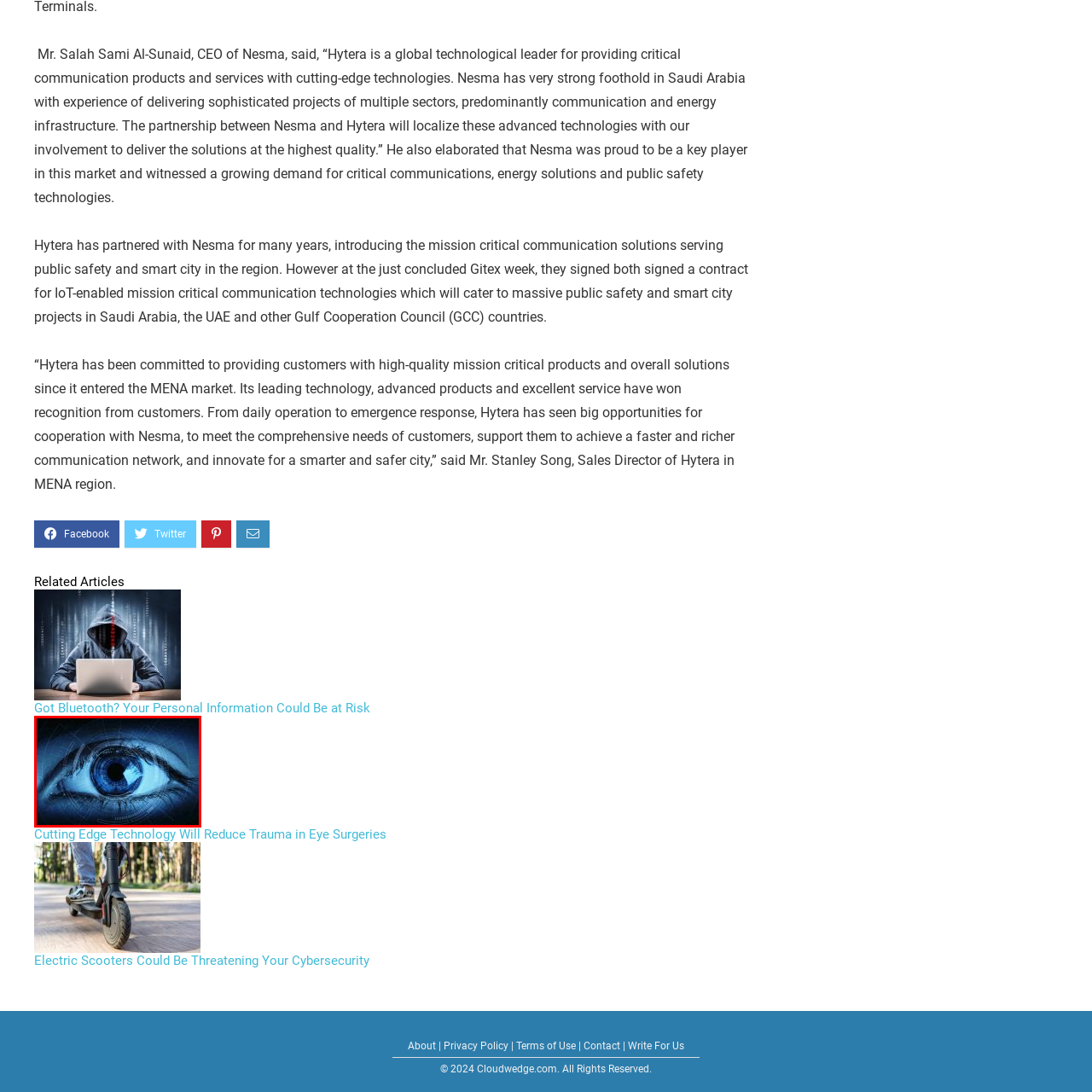What is the likely topic of the article associated with this image?
Inspect the image enclosed within the red bounding box and provide a detailed answer to the question, using insights from the image.

The caption implies that the image is linked to an article discussing advancements in medical technology, particularly highlighting how cutting-edge techniques may significantly diminish trauma during eye surgeries.